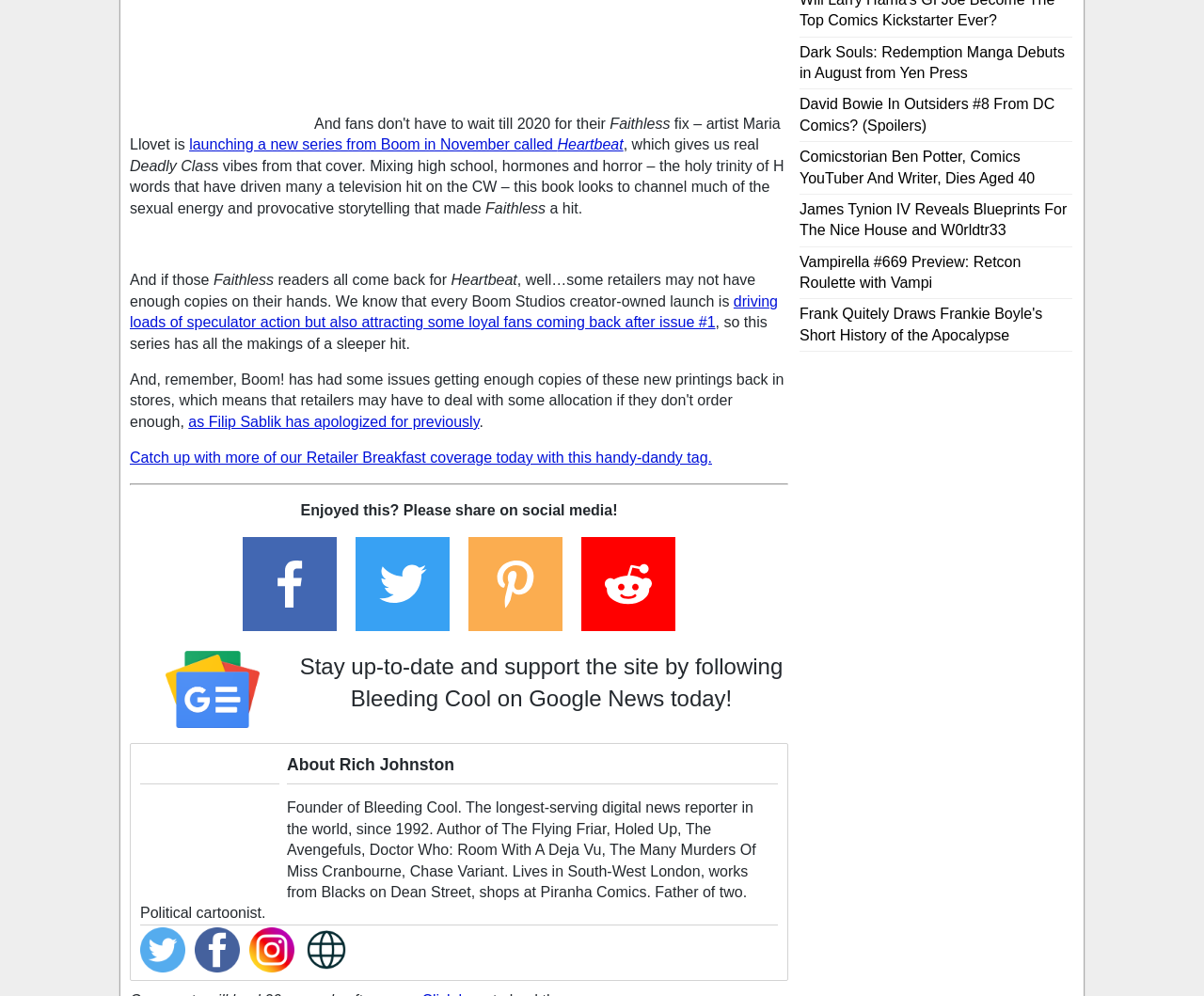What is the name of the new series from Boom?
Analyze the image and provide a thorough answer to the question.

The name of the new series from Boom is obtained by reading the text element that mentions the series, which is 'launching a new series from Boom in November called Heartbeat'.